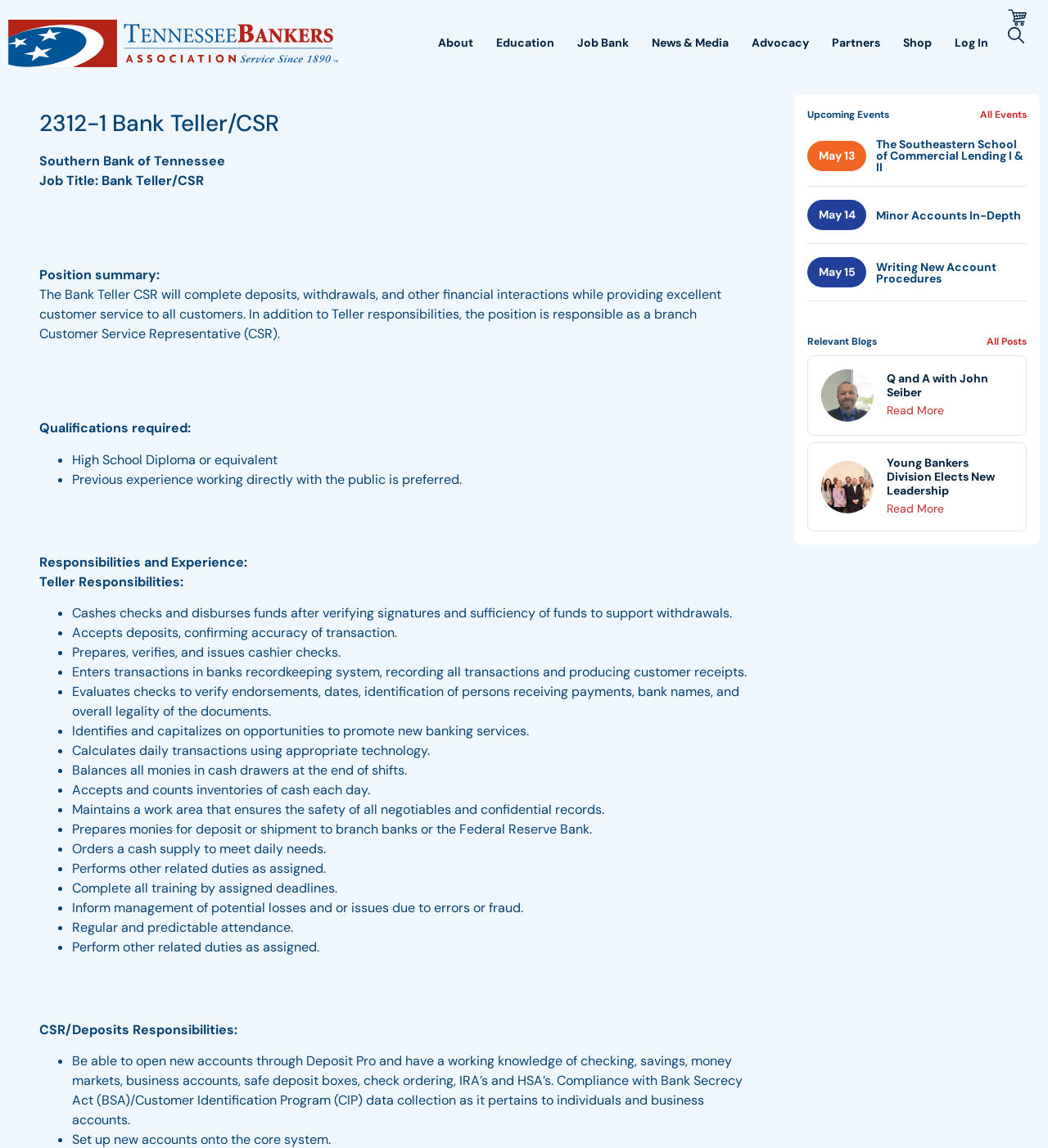Please determine the bounding box coordinates of the element to click in order to execute the following instruction: "View job details for Bank Teller/CSR". The coordinates should be four float numbers between 0 and 1, specified as [left, top, right, bottom].

[0.038, 0.098, 0.712, 0.118]